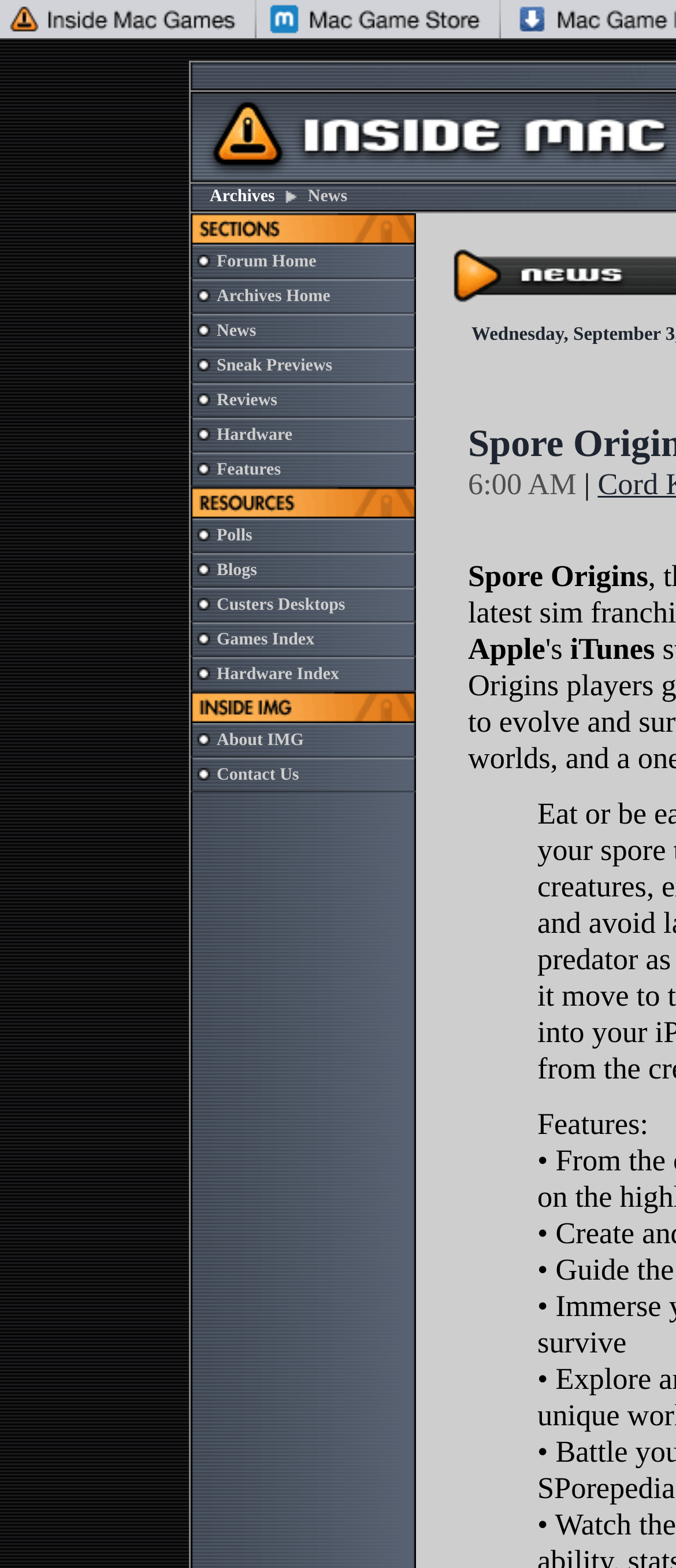Answer the question below in one word or phrase:
What is the name of the website?

Inside Mac Games